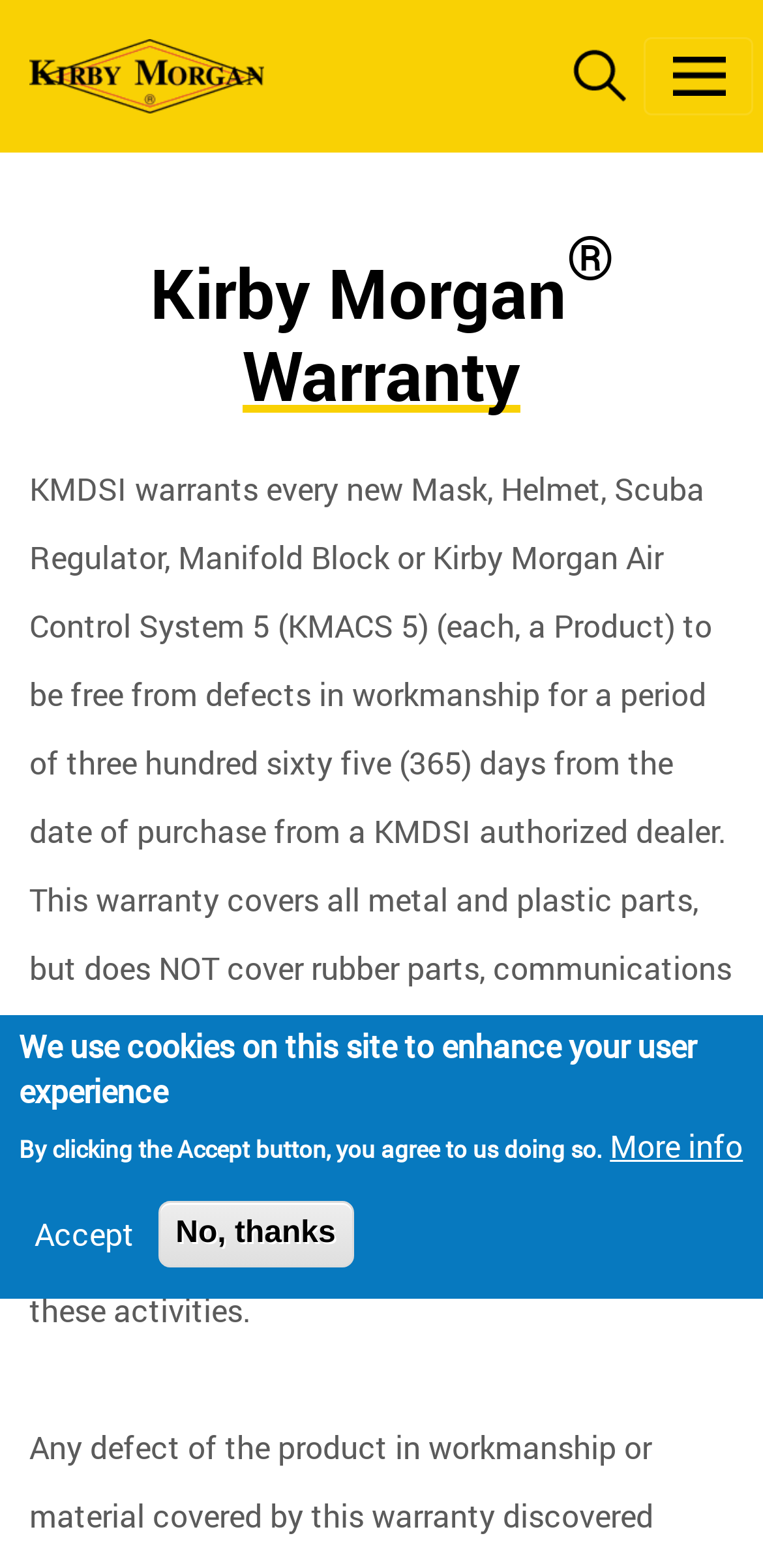From the details in the image, provide a thorough response to the question: What is not covered by the Kirby Morgan warranty?

The webpage states that the warranty covers all metal and plastic parts, but does not cover certain components, which are listed as rubber parts, communications components, and head and chin cushions.